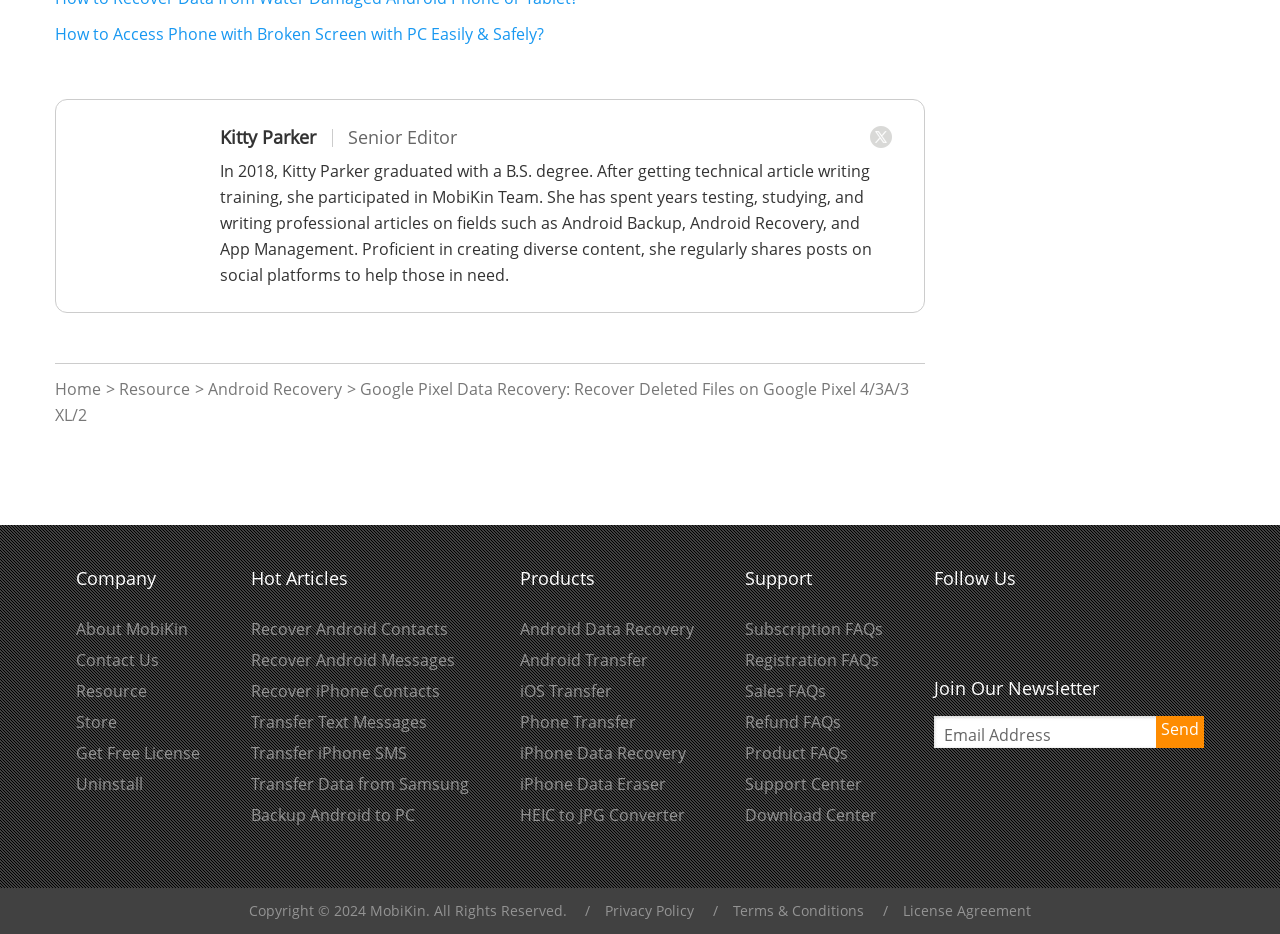What is the author's name of the article?
Kindly offer a comprehensive and detailed response to the question.

The author's name is mentioned in the article as 'Kitty Parker' with a link to her profile, which provides more information about her background and expertise.